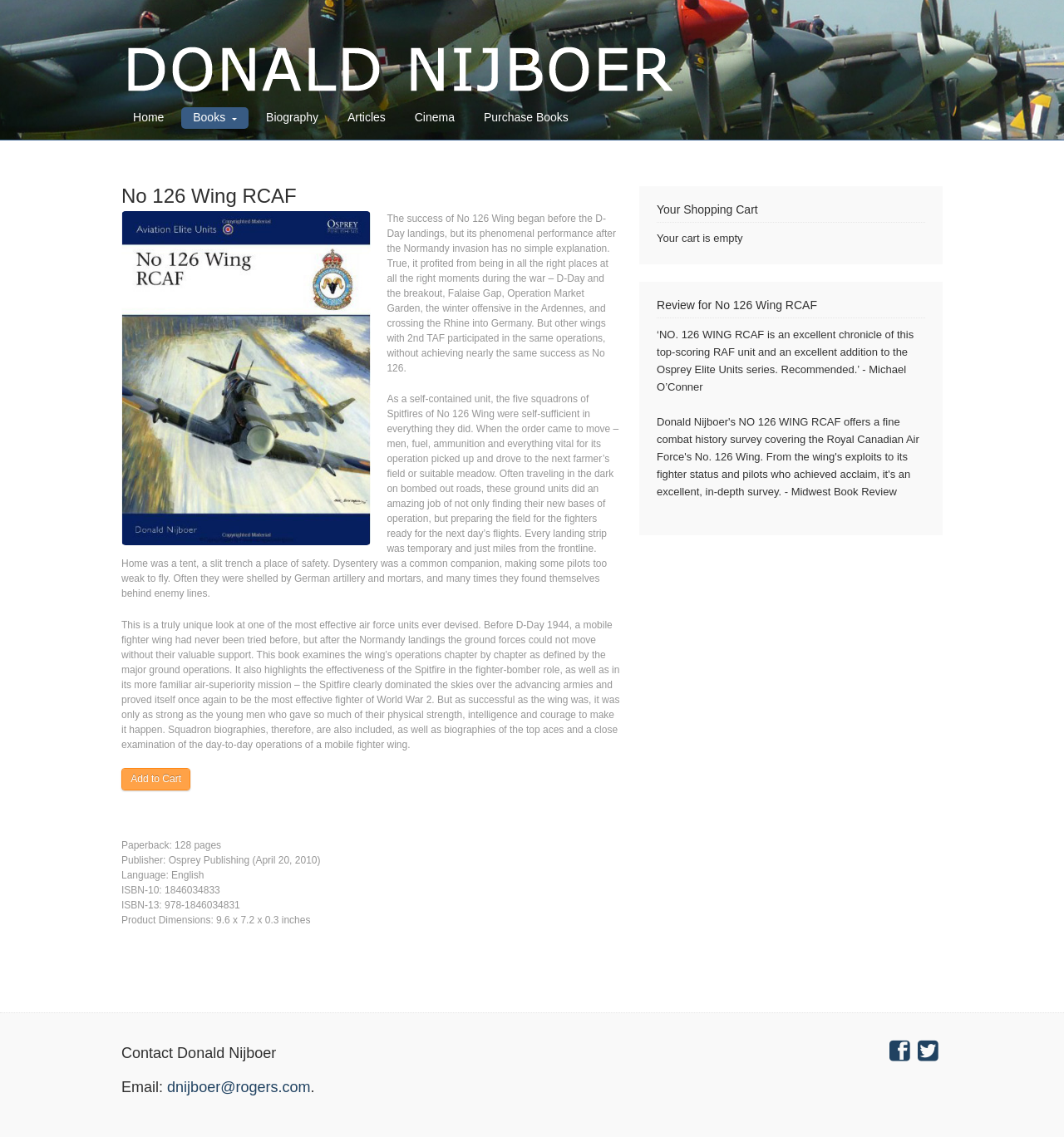Find the bounding box coordinates for the area that must be clicked to perform this action: "Go to the 'Purchase Books' page".

[0.444, 0.094, 0.545, 0.113]